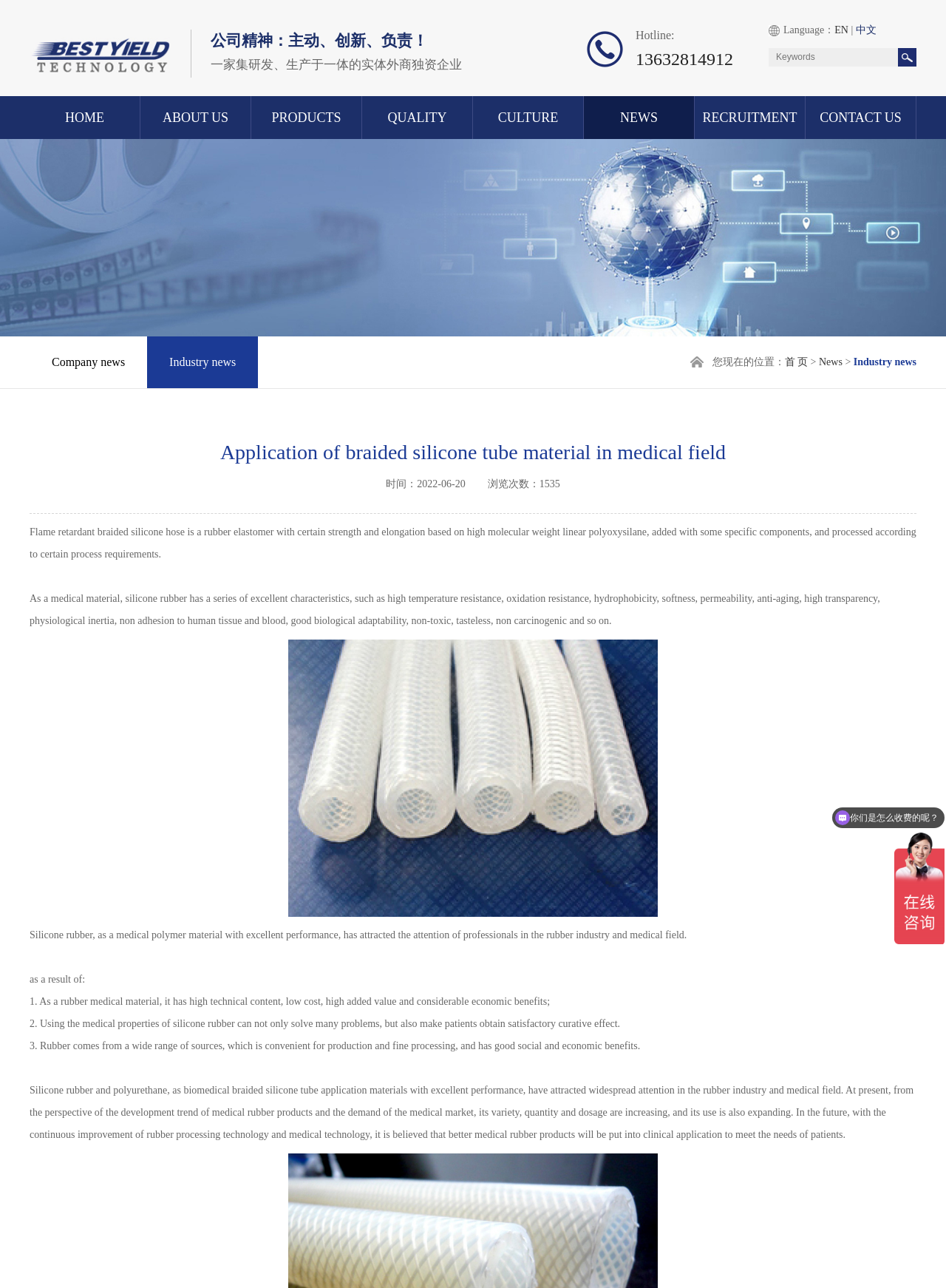Please identify the bounding box coordinates of the element's region that should be clicked to execute the following instruction: "Enter keywords in the search box". The bounding box coordinates must be four float numbers between 0 and 1, i.e., [left, top, right, bottom].

[0.812, 0.037, 0.918, 0.052]